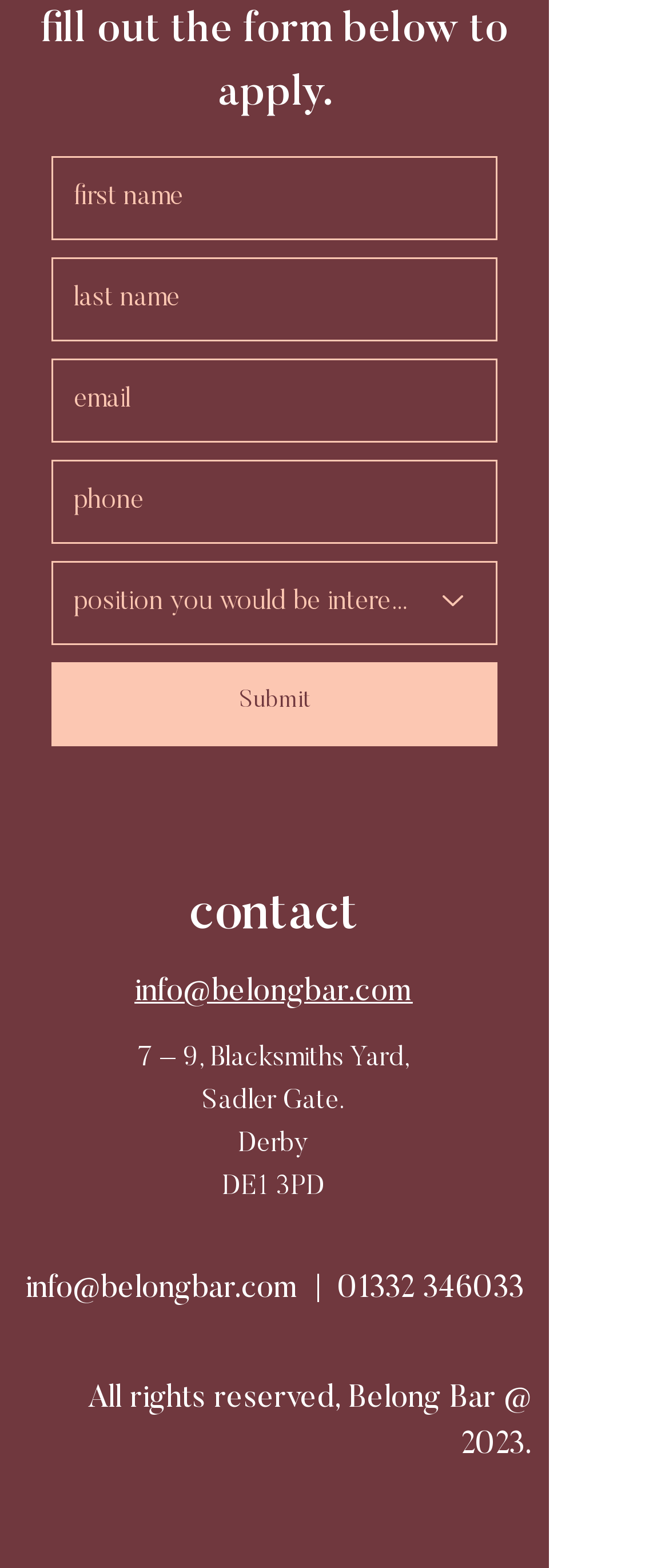Using the information from the screenshot, answer the following question thoroughly:
What is the address of Belong Bar?

The address is explicitly stated on the webpage, broken down into multiple lines, including the street address, city, and postal code.